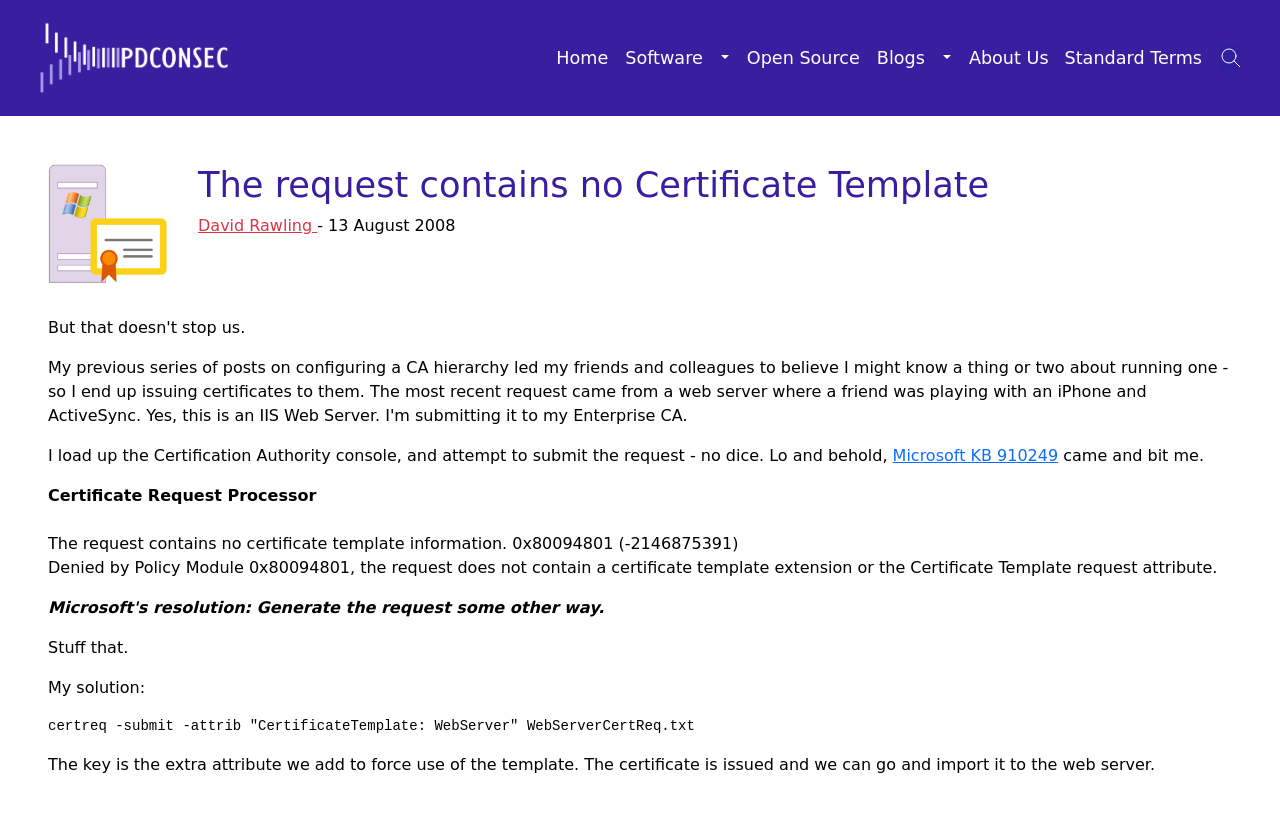What is the name of the blog author?
From the screenshot, provide a brief answer in one word or phrase.

David Rawling